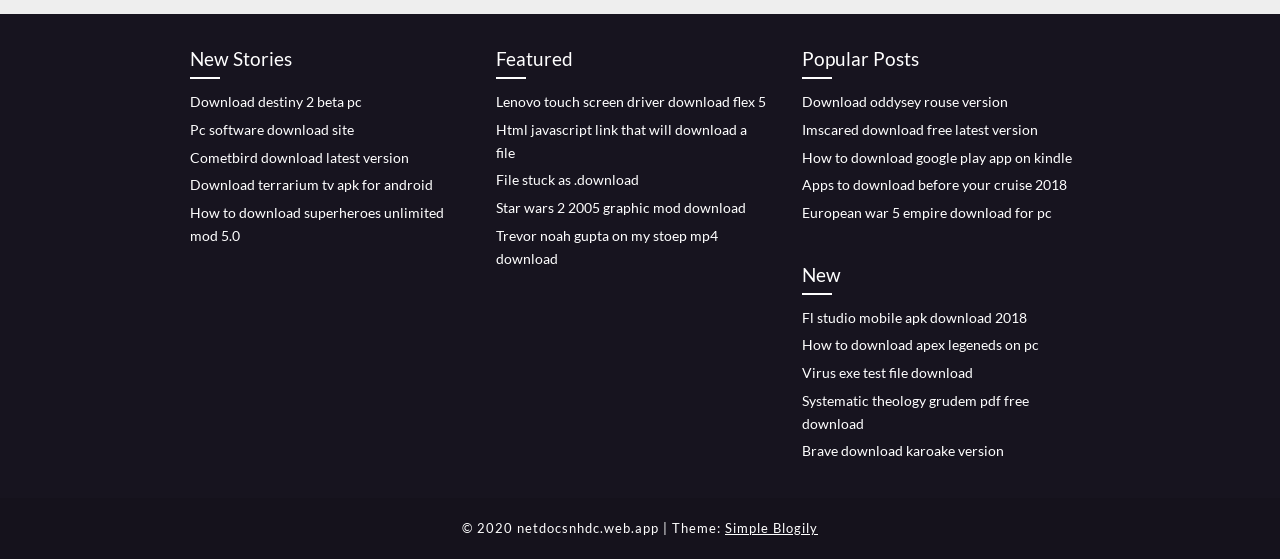From the image, can you give a detailed response to the question below:
How many headings are present on the webpage?

There are four headings present on the webpage: 'New Stories', 'Featured', 'Popular Posts', and 'New'.